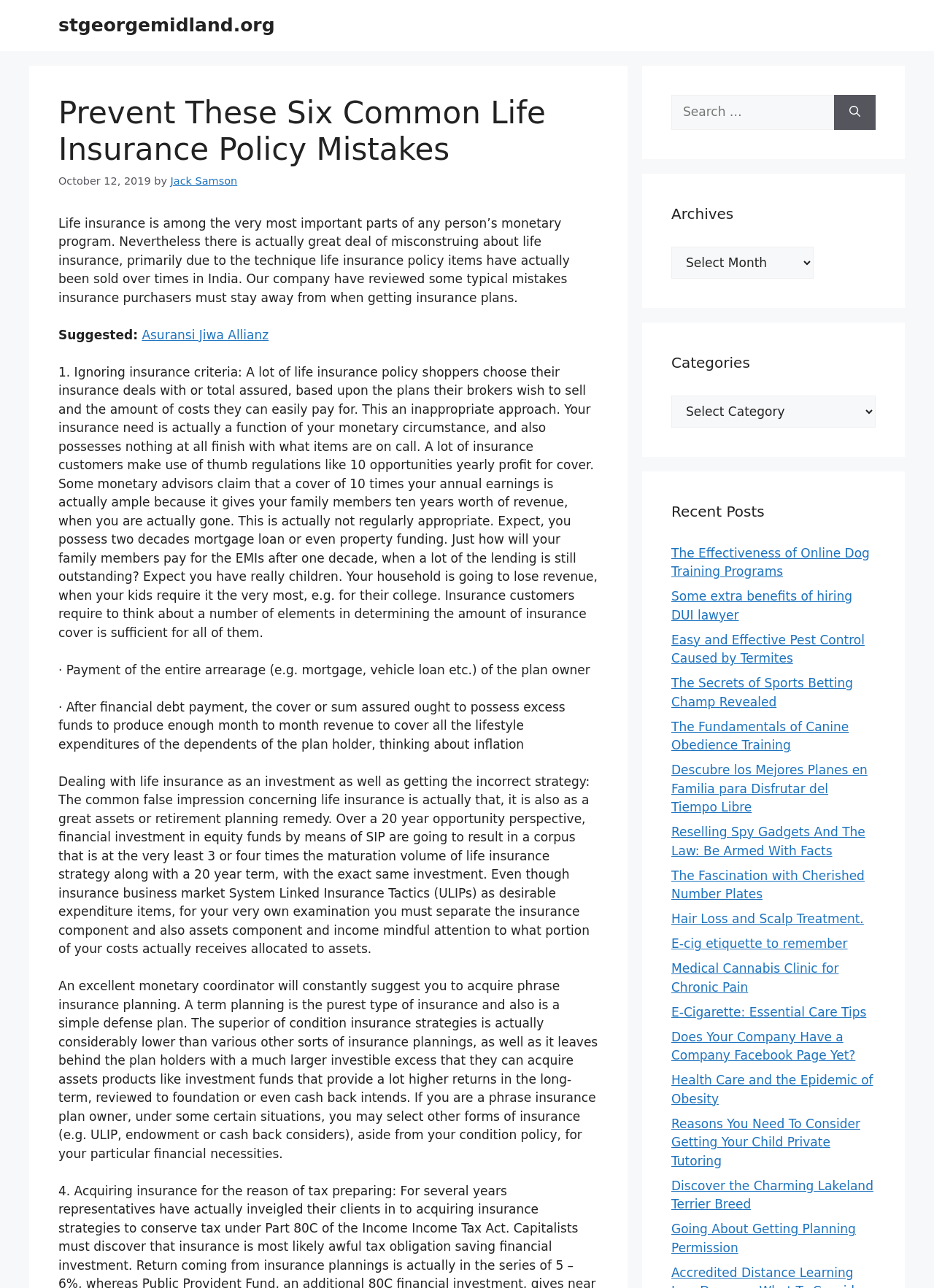Can you determine the bounding box coordinates of the area that needs to be clicked to fulfill the following instruction: "Click on the link to stgeorgemidland.org"?

[0.062, 0.011, 0.294, 0.028]